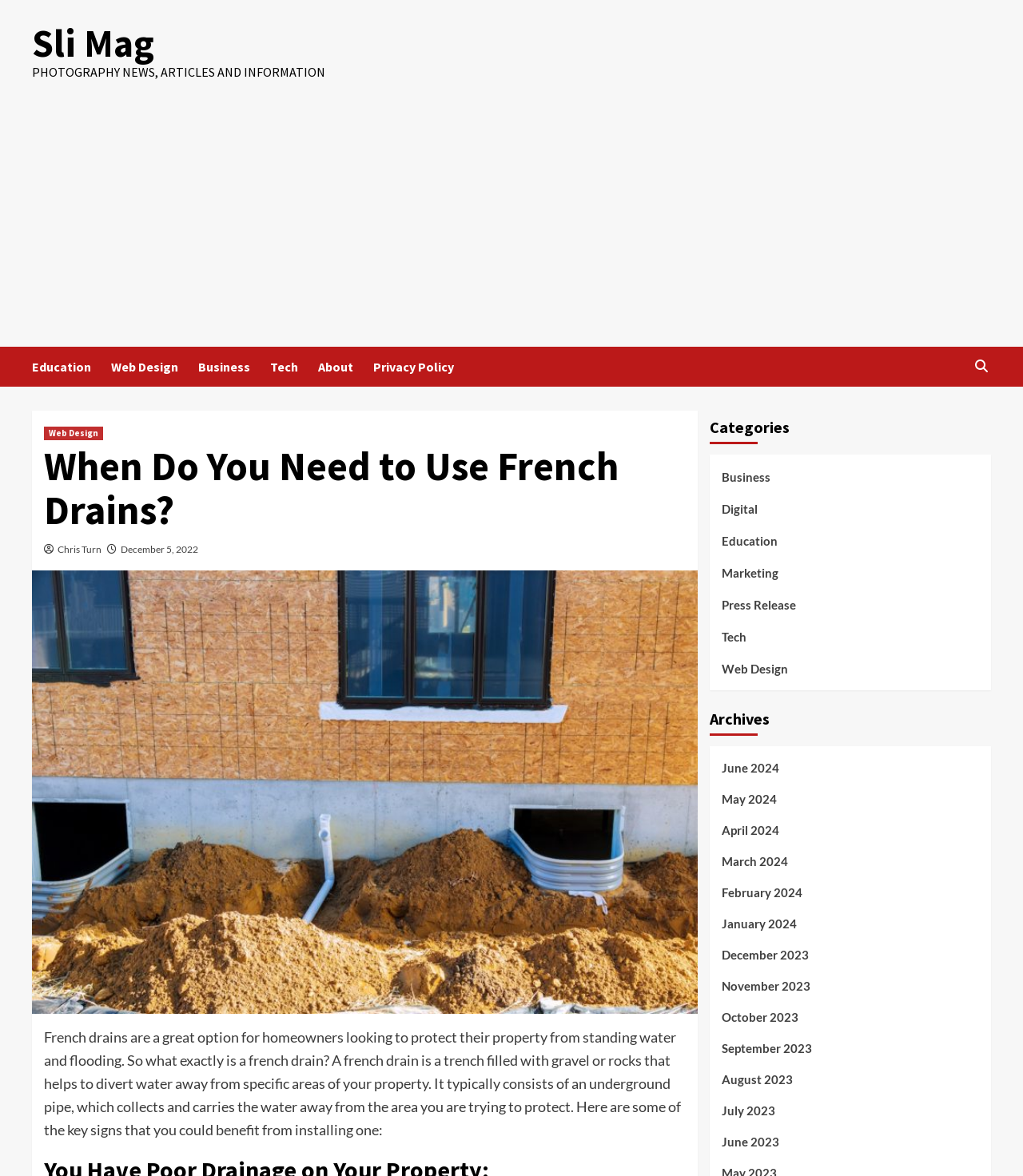From the screenshot, find the bounding box of the UI element matching this description: "February 2024". Supply the bounding box coordinates in the form [left, top, right, bottom], each a float between 0 and 1.

[0.705, 0.751, 0.957, 0.777]